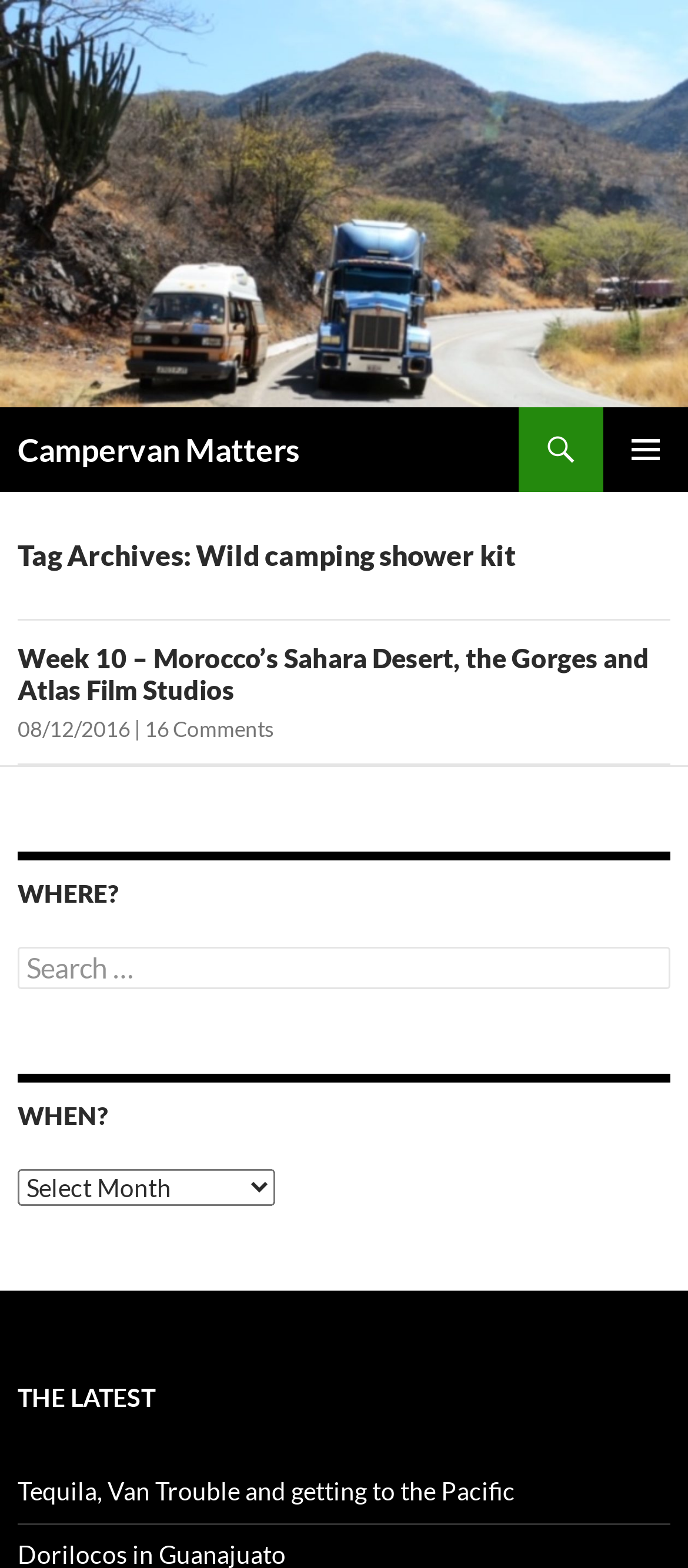Find the bounding box coordinates of the element you need to click on to perform this action: 'Read the latest article'. The coordinates should be represented by four float values between 0 and 1, in the format [left, top, right, bottom].

[0.026, 0.941, 0.749, 0.961]